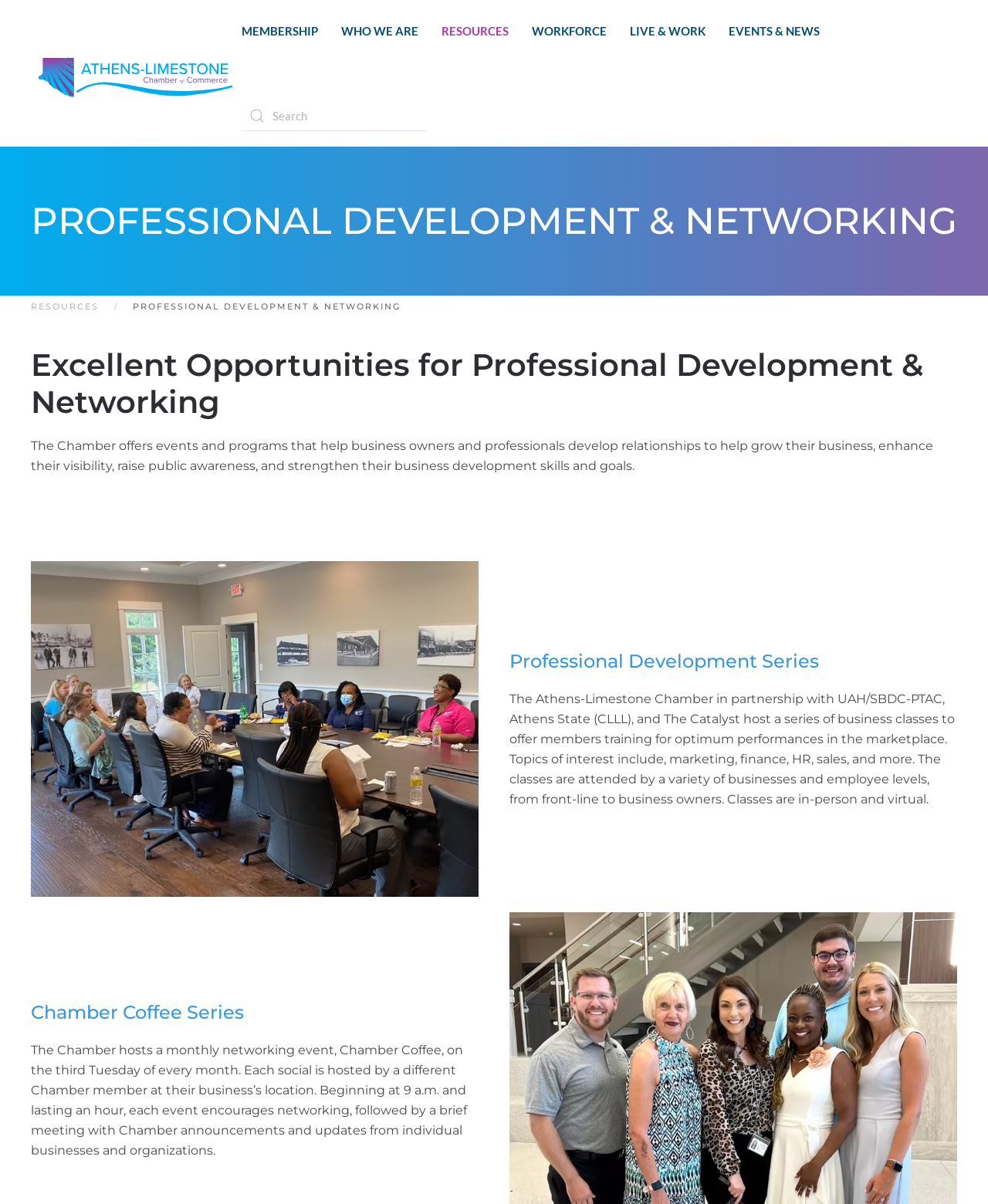Determine the main headline of the webpage and provide its text.

PROFESSIONAL DEVELOPMENT & NETWORKING